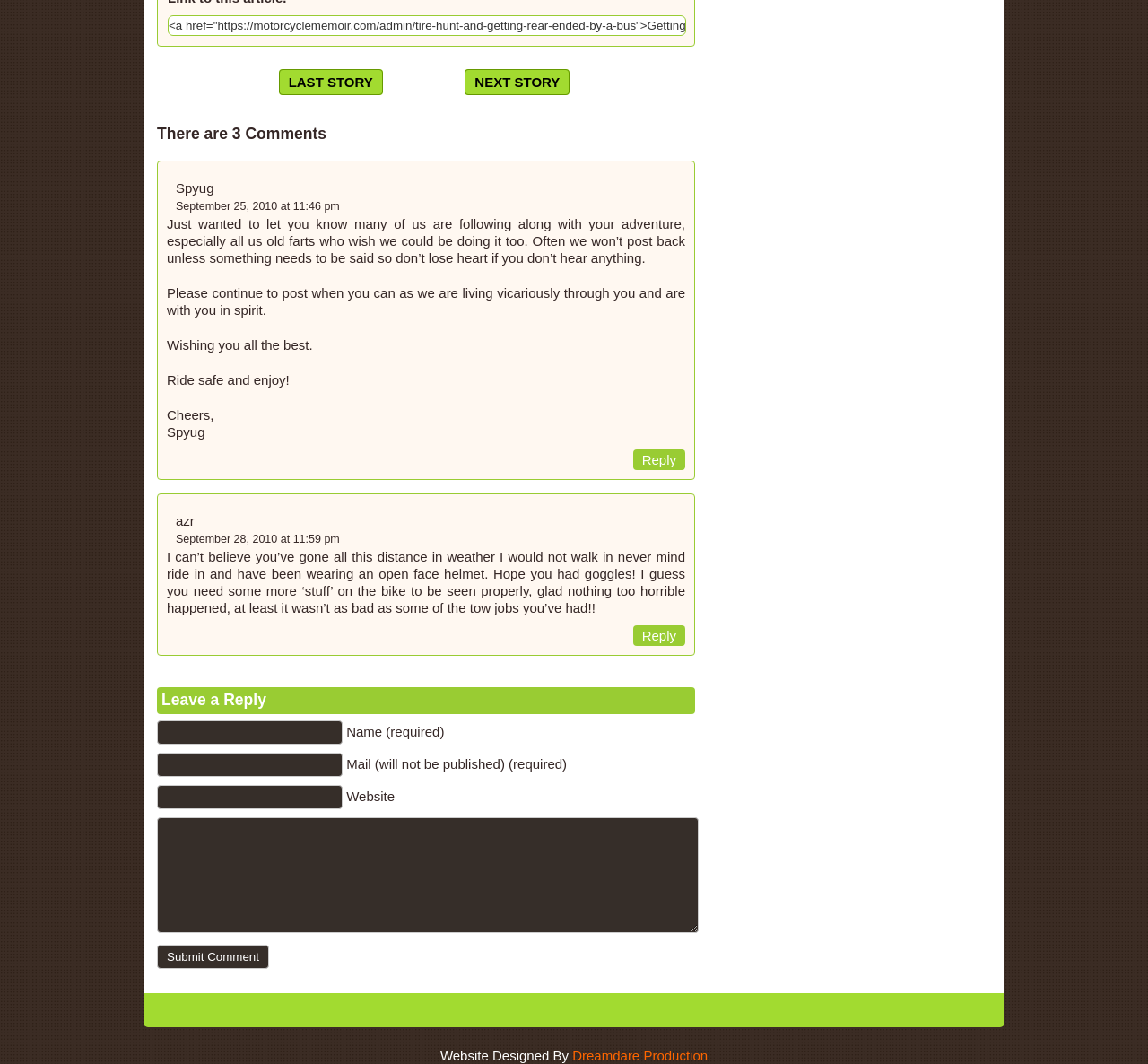Determine the bounding box coordinates of the clickable area required to perform the following instruction: "Reply to Spyug". The coordinates should be represented as four float numbers between 0 and 1: [left, top, right, bottom].

[0.551, 0.422, 0.597, 0.442]